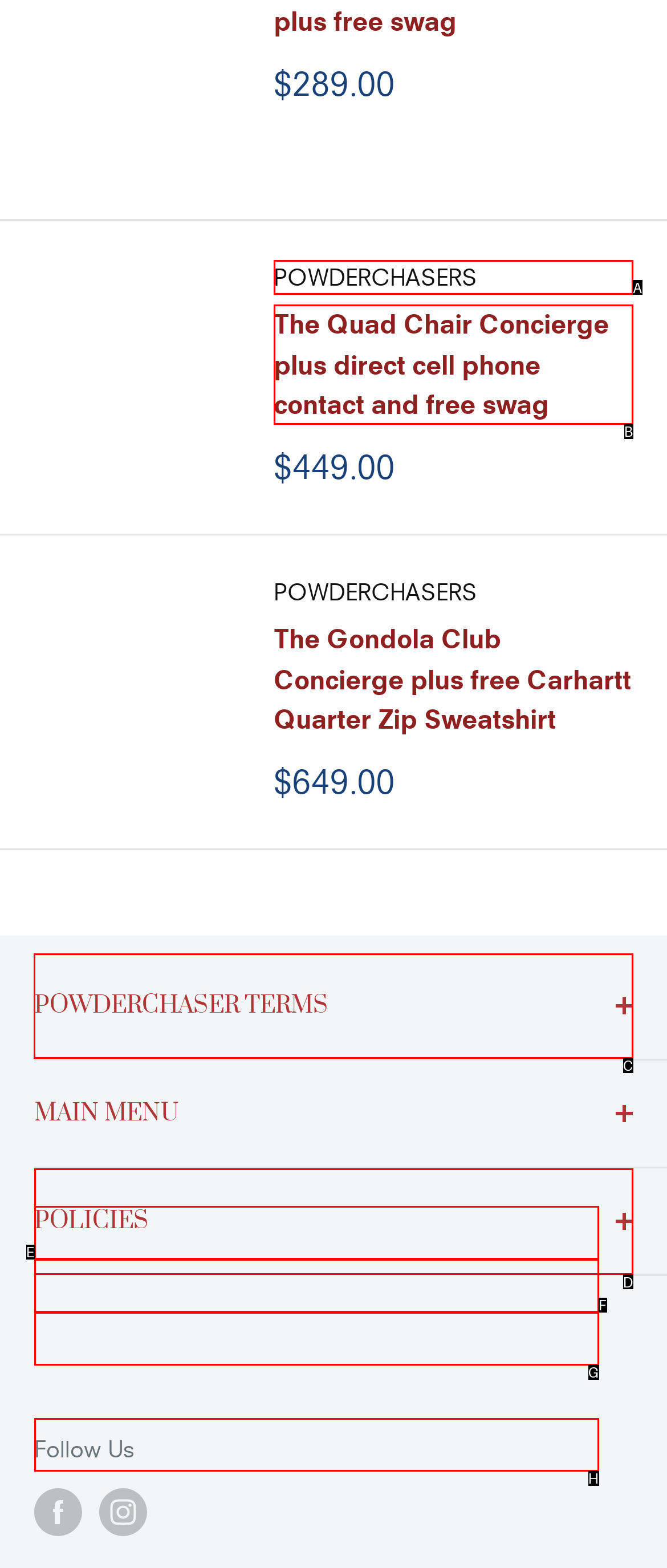Tell me which one HTML element I should click to complete the following instruction: Click on the 'POWDERCHASER TERMS' button
Answer with the option's letter from the given choices directly.

C